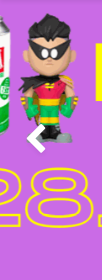Explain the image with as much detail as possible.

The image features a colorful figure of a character, likely inspired by a superhero theme. The character is dressed in a vibrant costume consisting of red, yellow, green, and black colors, suggesting a playful take on classic superhero attire. This figurine exudes a fun and dynamic energy, appealing particularly to fans of comic book characters. 

Adjacent to the figure is a large numeric display showing the price, "$28.99," prominently positioned in bold yellow text against a bright purple background, enhancing visibility and drawing attention. To the left of the character is a navigation icon resembling a left arrow, inviting viewers to explore additional options or products. 

This captivating image is designed to attract collectors and enthusiasts, showcasing a delightful blend of nostalgic and contemporary pop culture elements within a vibrant shopping context.